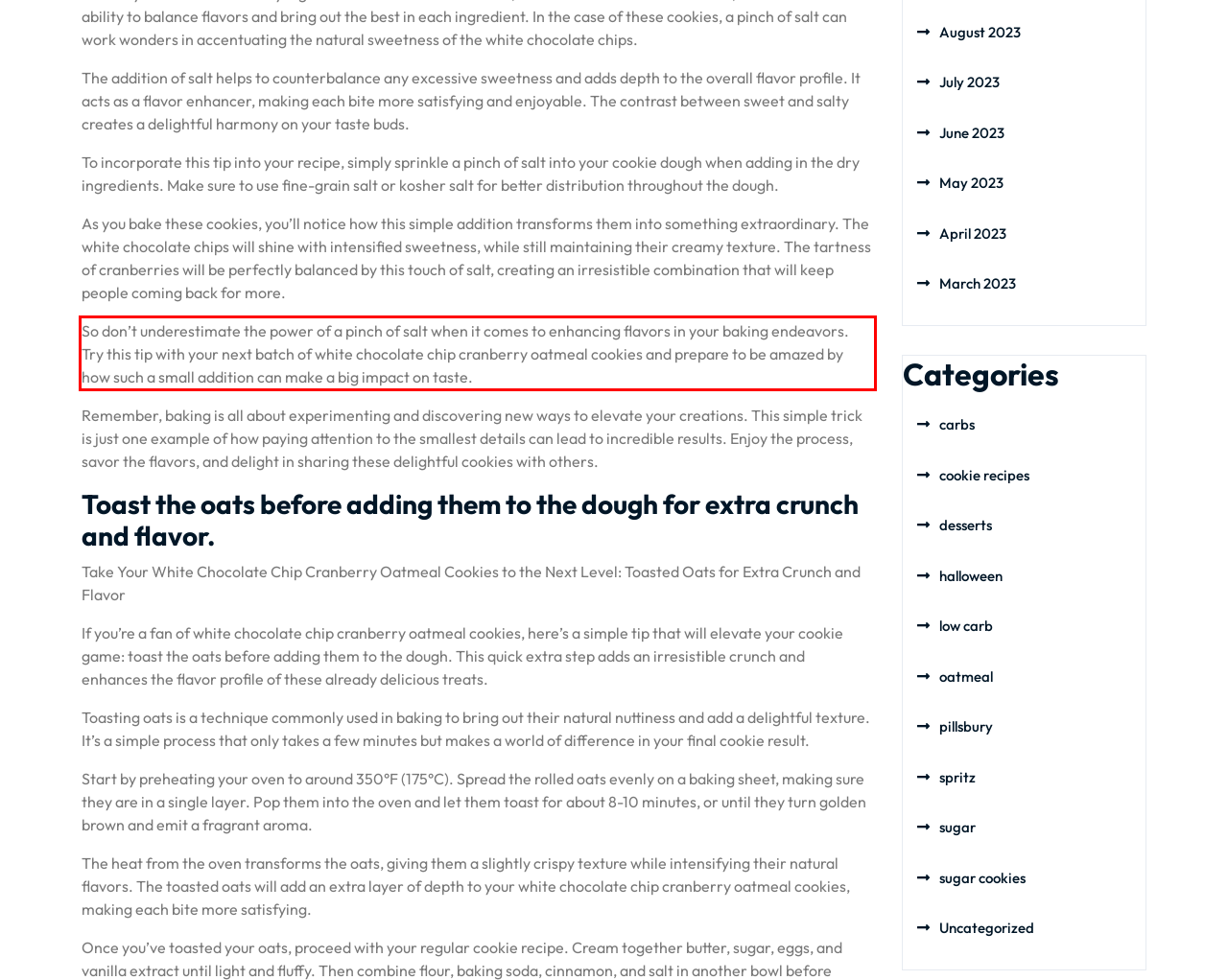Identify the red bounding box in the webpage screenshot and perform OCR to generate the text content enclosed.

So don’t underestimate the power of a pinch of salt when it comes to enhancing flavors in your baking endeavors. Try this tip with your next batch of white chocolate chip cranberry oatmeal cookies and prepare to be amazed by how such a small addition can make a big impact on taste.